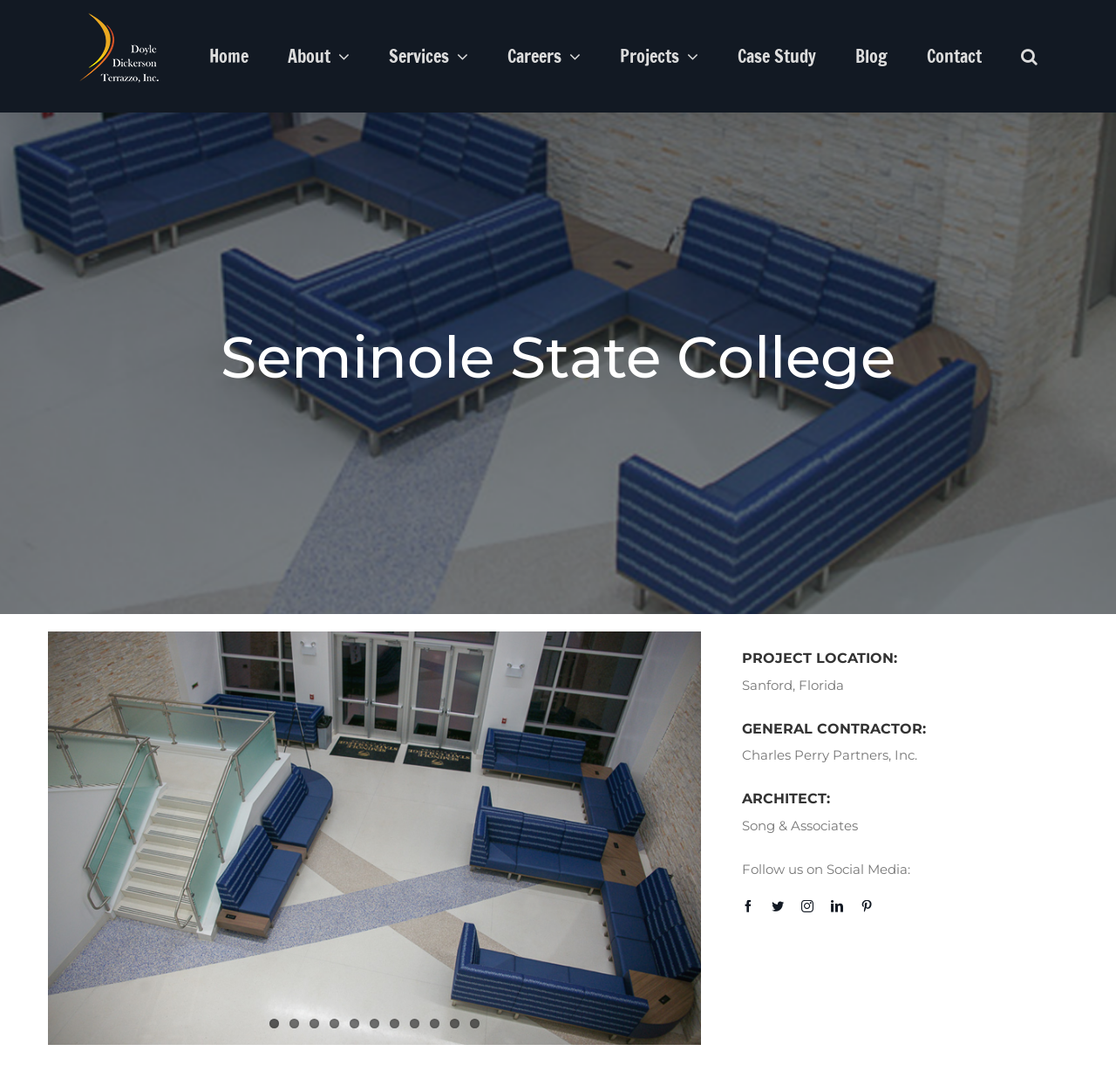Determine the bounding box coordinates for the area that should be clicked to carry out the following instruction: "Click the 'Home' link".

[0.188, 0.0, 0.223, 0.103]